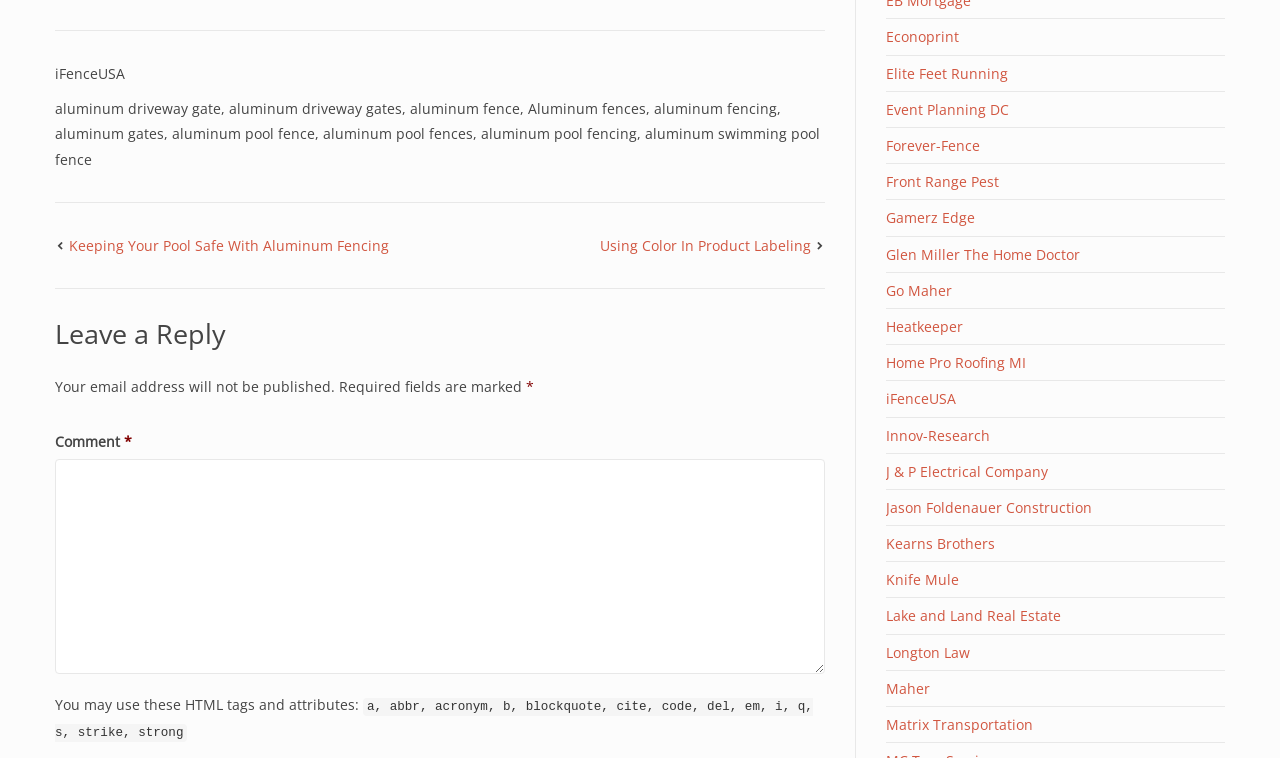Provide a brief response in the form of a single word or phrase:
How many links are there on the webpage?

30